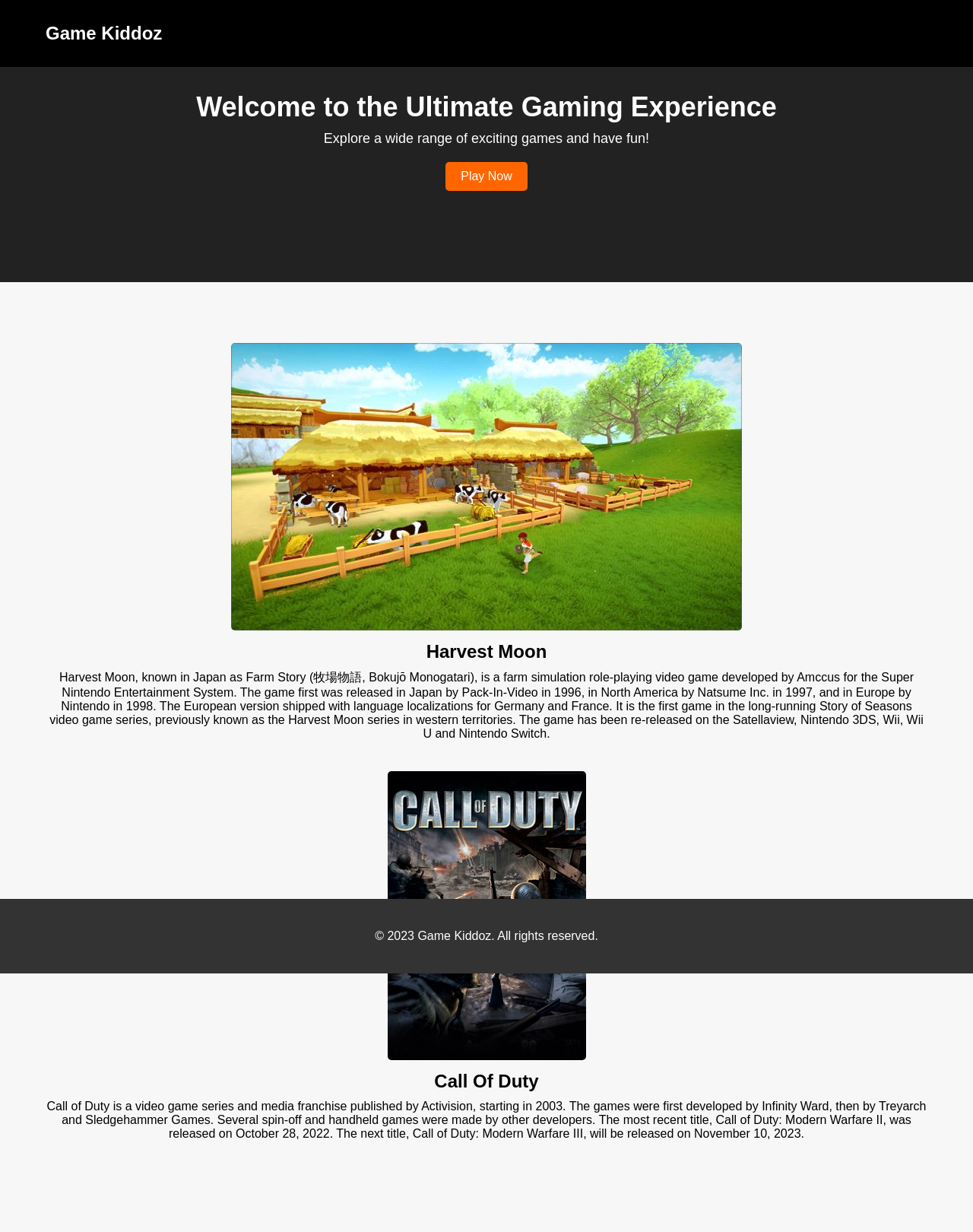Can you give a detailed response to the following question using the information from the image? What is the purpose of the 'Play Now' button?

The 'Play Now' button is likely used to start playing games on the webpage, as it is a call-to-action element that encourages users to take action and engage with the gaming experience.